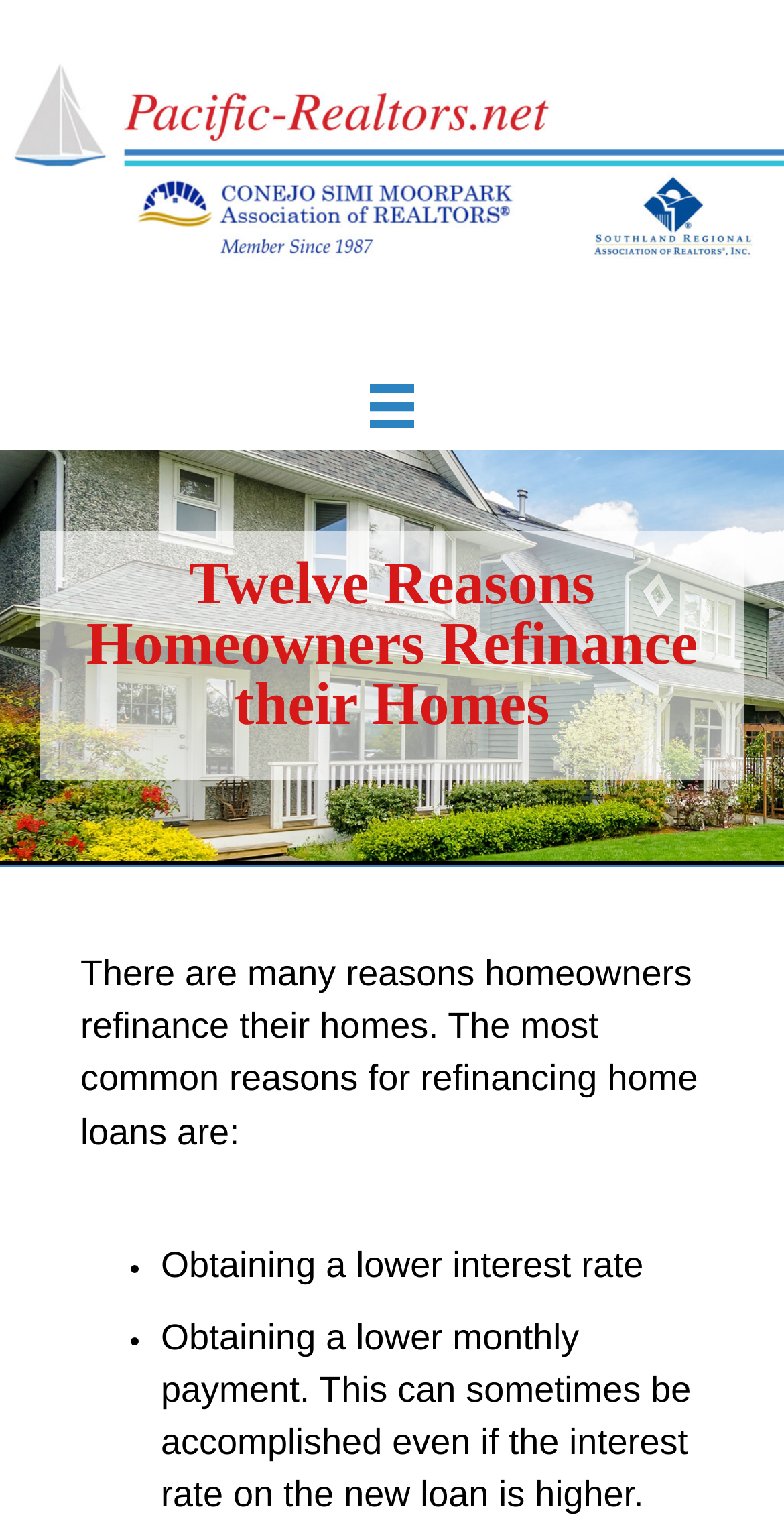From the webpage screenshot, predict the bounding box coordinates (top-left x, top-left y, bottom-right x, bottom-right y) for the UI element described here: aria-label="Menu"

[0.458, 0.246, 0.542, 0.289]